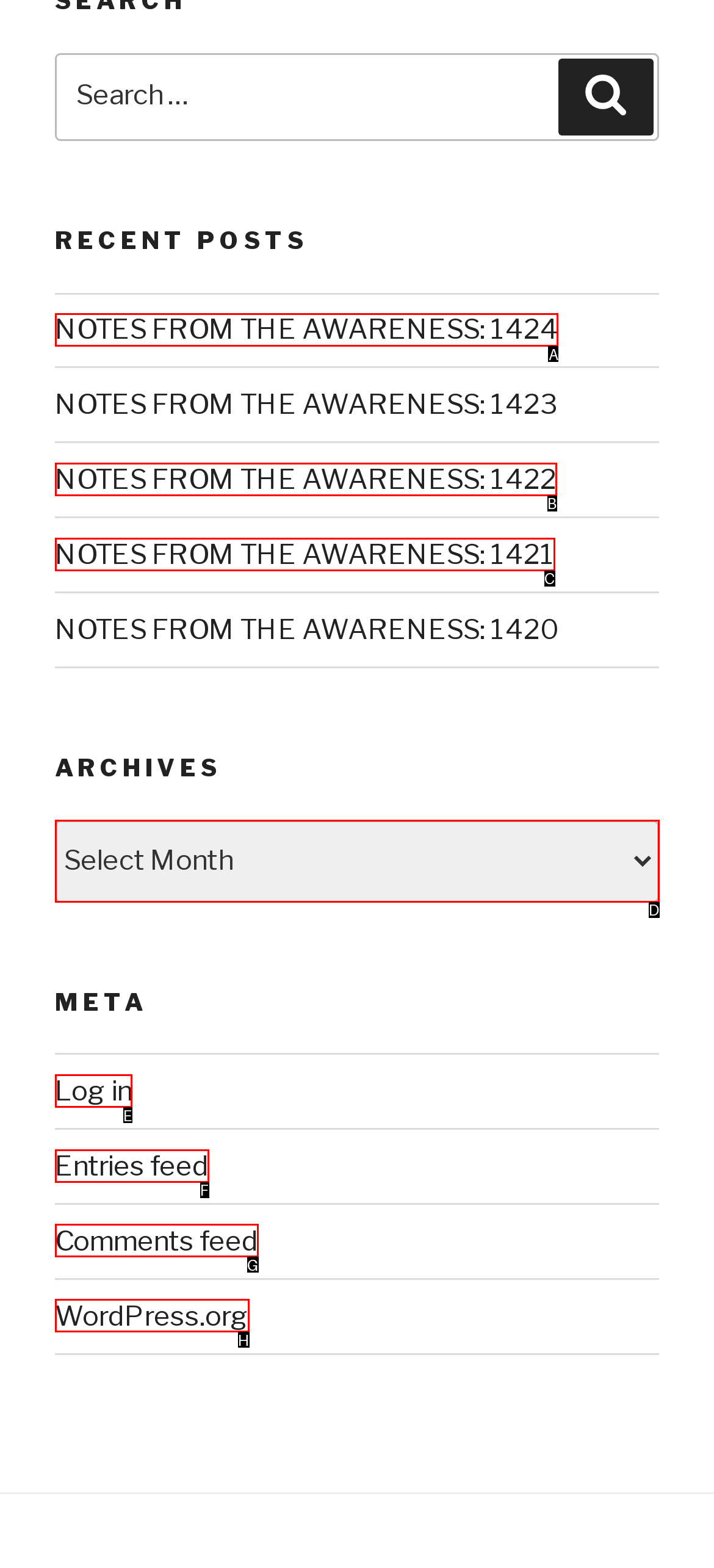Given the task: Explore O'Reilly collection, tell me which HTML element to click on.
Answer with the letter of the correct option from the given choices.

None